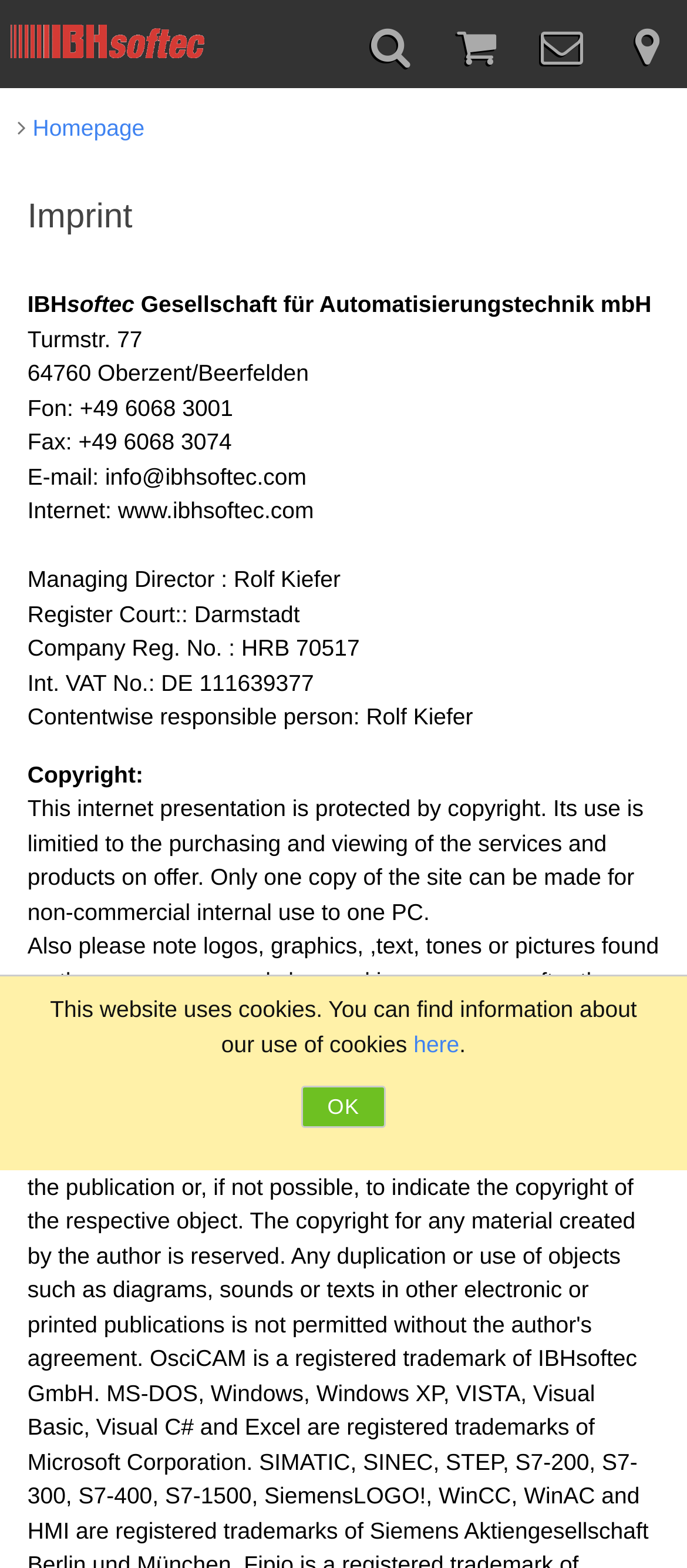Predict the bounding box of the UI element based on this description: "title="IBHsoftec GmbH"".

[0.015, 0.0, 0.297, 0.052]